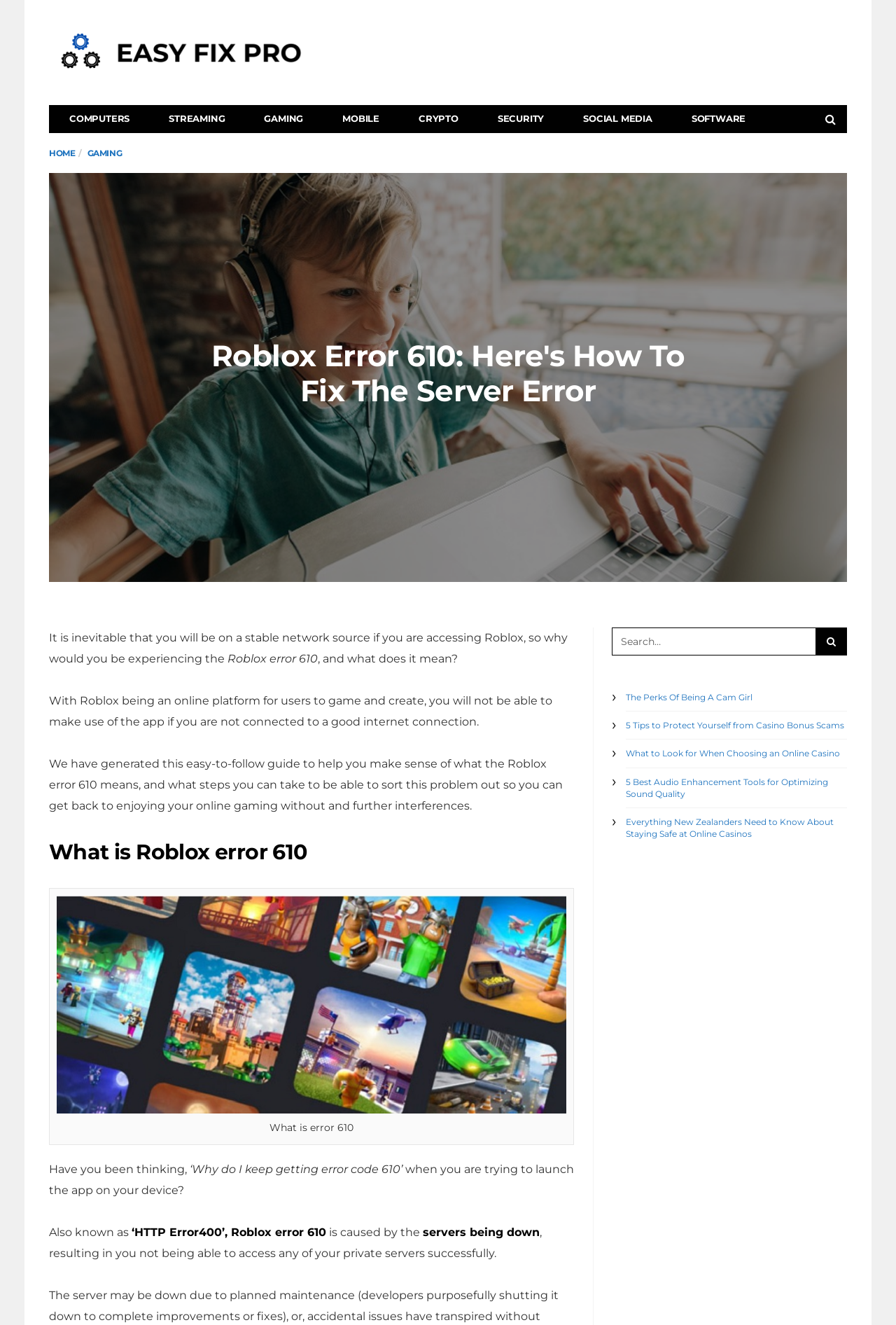Given the content of the image, can you provide a detailed answer to the question?
What is the cause of Roblox error 610?

According to the webpage, Roblox error 610, also known as 'HTTP Error 400', is caused by the servers being down, resulting in users not being able to access their private servers successfully.